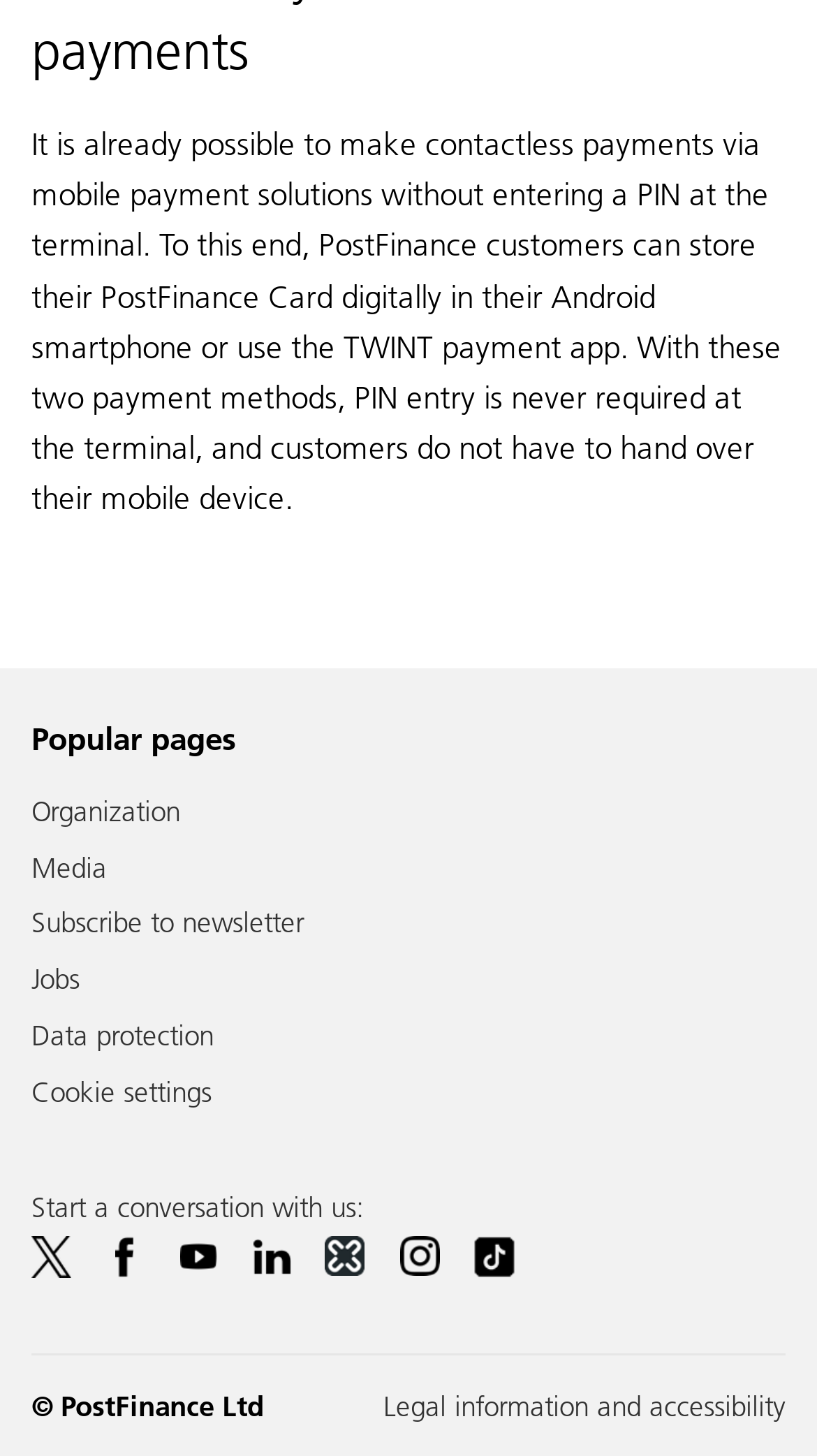Specify the bounding box coordinates of the element's region that should be clicked to achieve the following instruction: "View Legal information and accessibility". The bounding box coordinates consist of four float numbers between 0 and 1, in the format [left, top, right, bottom].

[0.469, 0.954, 0.962, 0.977]